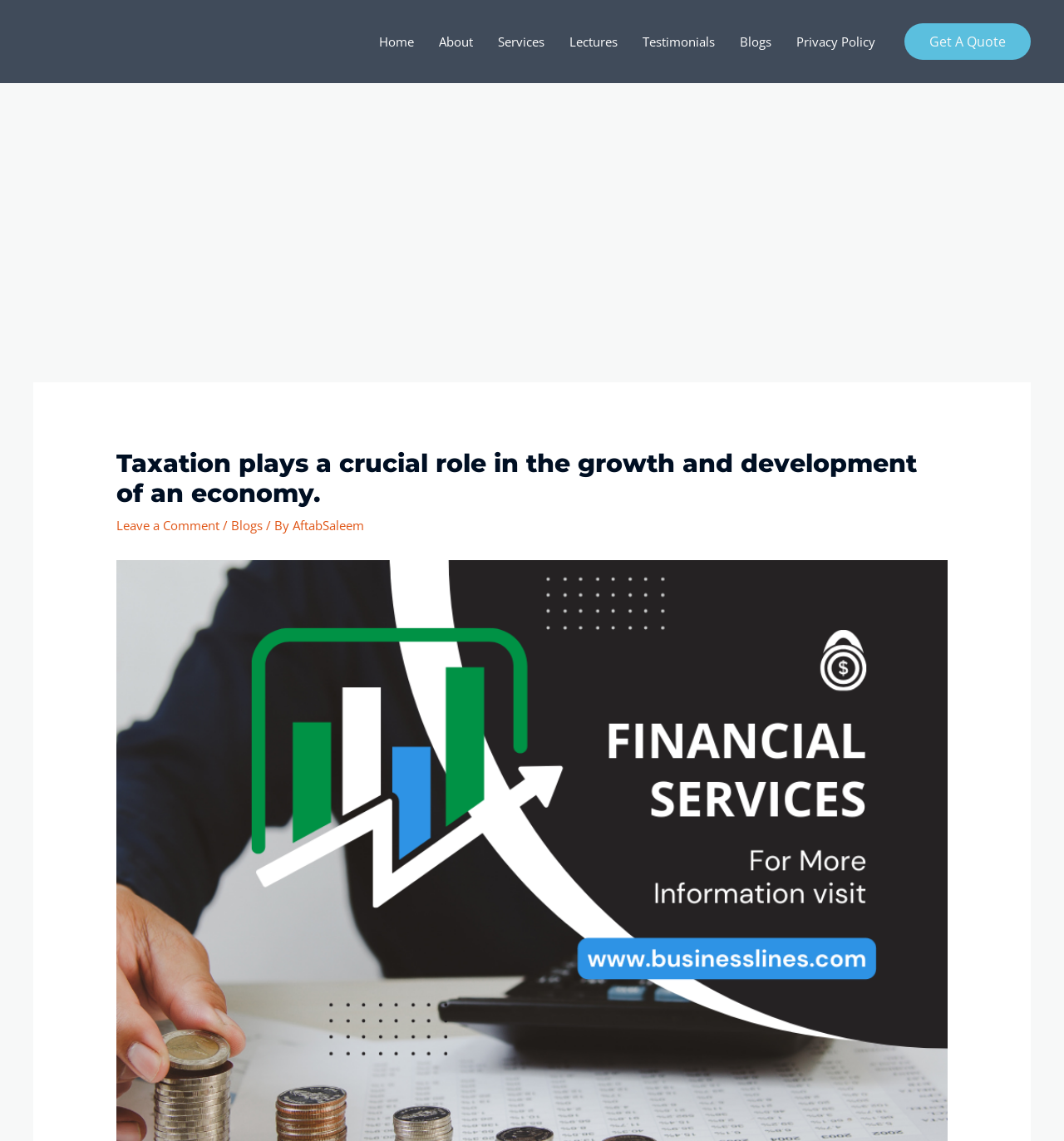Please provide the bounding box coordinates for the element that needs to be clicked to perform the instruction: "Click on Home". The coordinates must consist of four float numbers between 0 and 1, formatted as [left, top, right, bottom].

[0.345, 0.011, 0.401, 0.062]